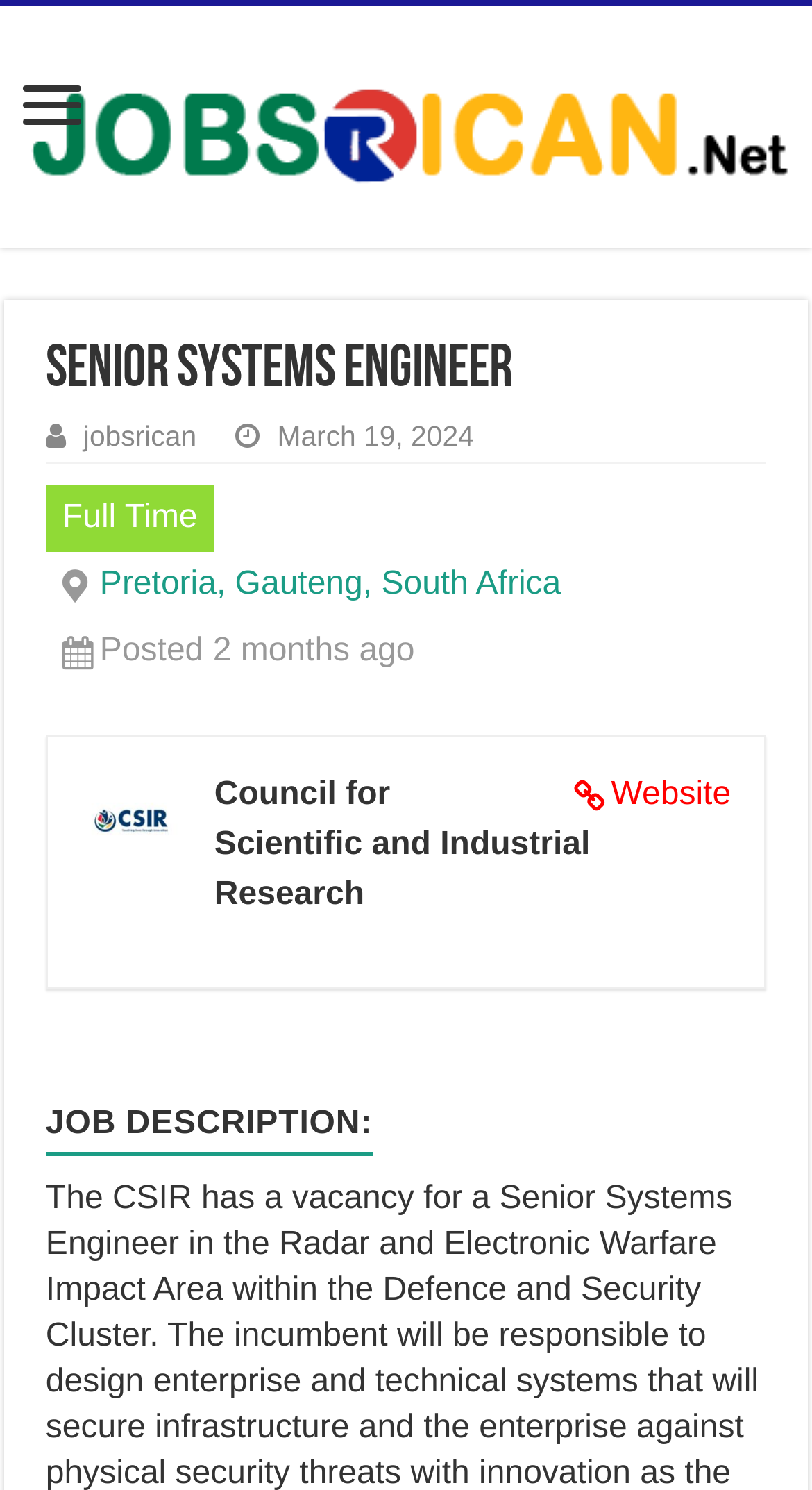Provide a brief response to the question using a single word or phrase: 
Where is the job located?

Pretoria, Gauteng, South Africa